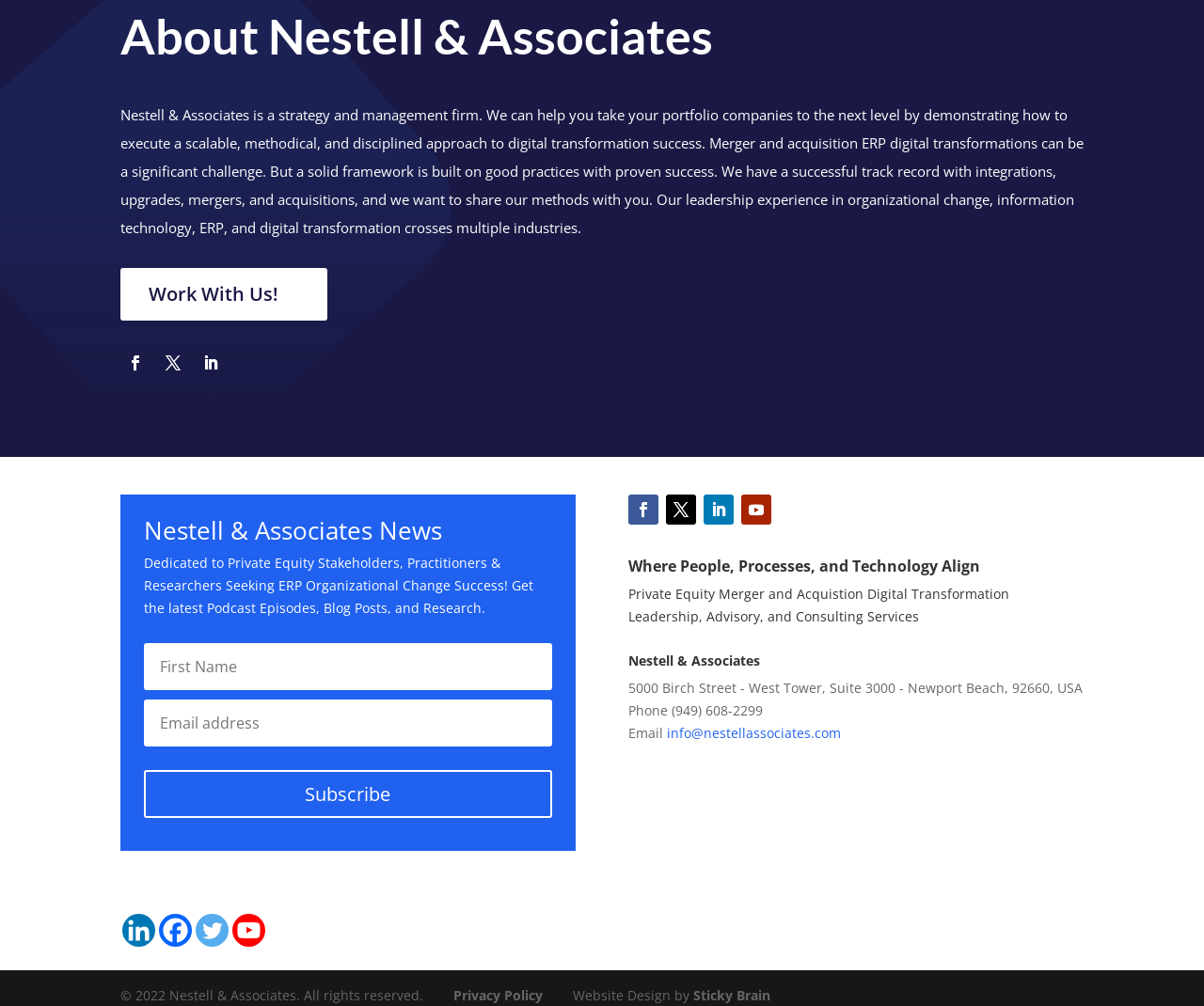Can you show the bounding box coordinates of the region to click on to complete the task described in the instruction: "Subscribe to the newsletter"?

[0.12, 0.765, 0.458, 0.813]